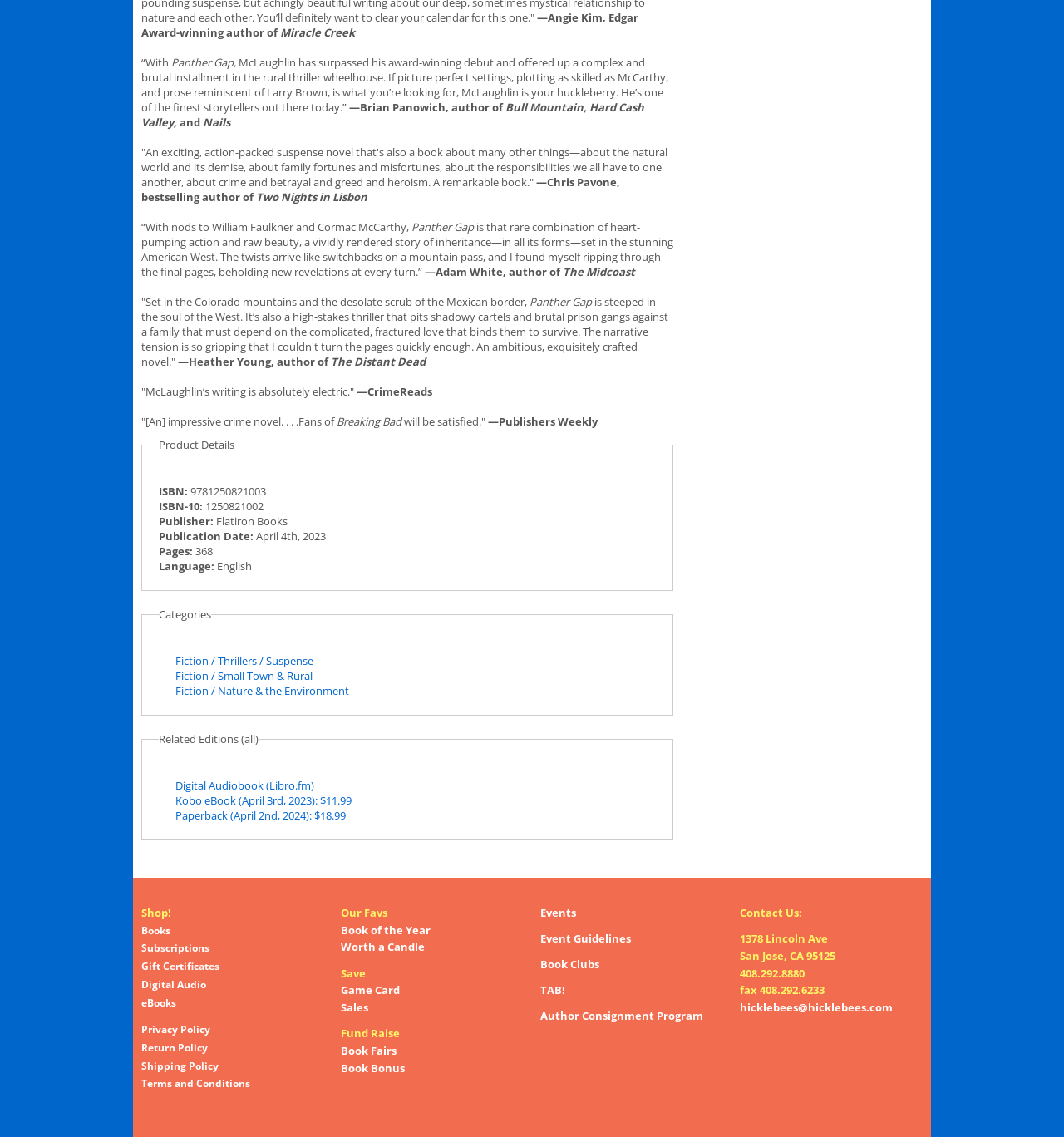Please identify the bounding box coordinates of the clickable area that will fulfill the following instruction: "Explore events". The coordinates should be in the format of four float numbers between 0 and 1, i.e., [left, top, right, bottom].

[0.508, 0.796, 0.541, 0.809]